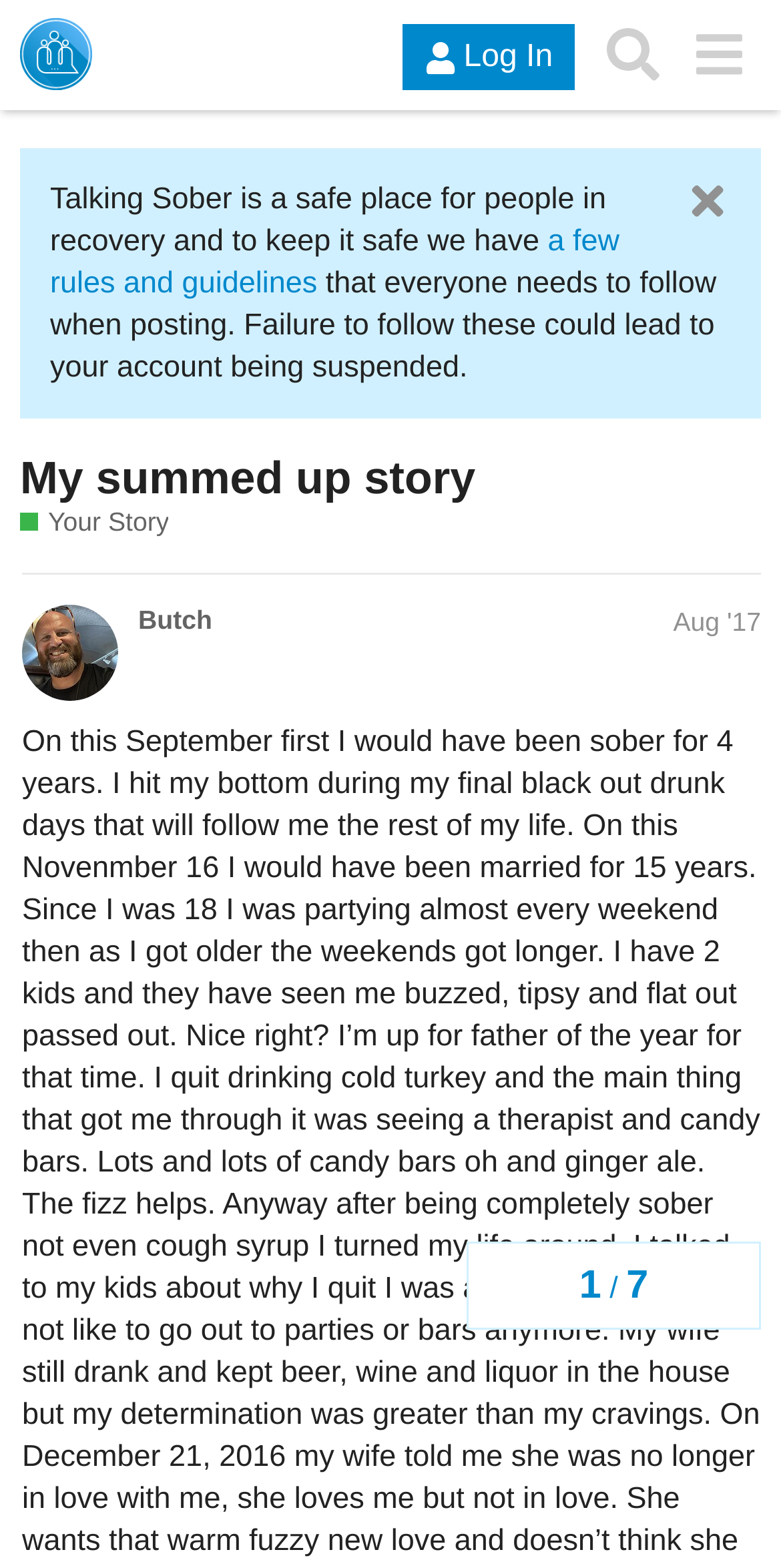Pinpoint the bounding box coordinates of the element that must be clicked to accomplish the following instruction: "Read the rules and guidelines". The coordinates should be in the format of four float numbers between 0 and 1, i.e., [left, top, right, bottom].

[0.064, 0.143, 0.793, 0.191]